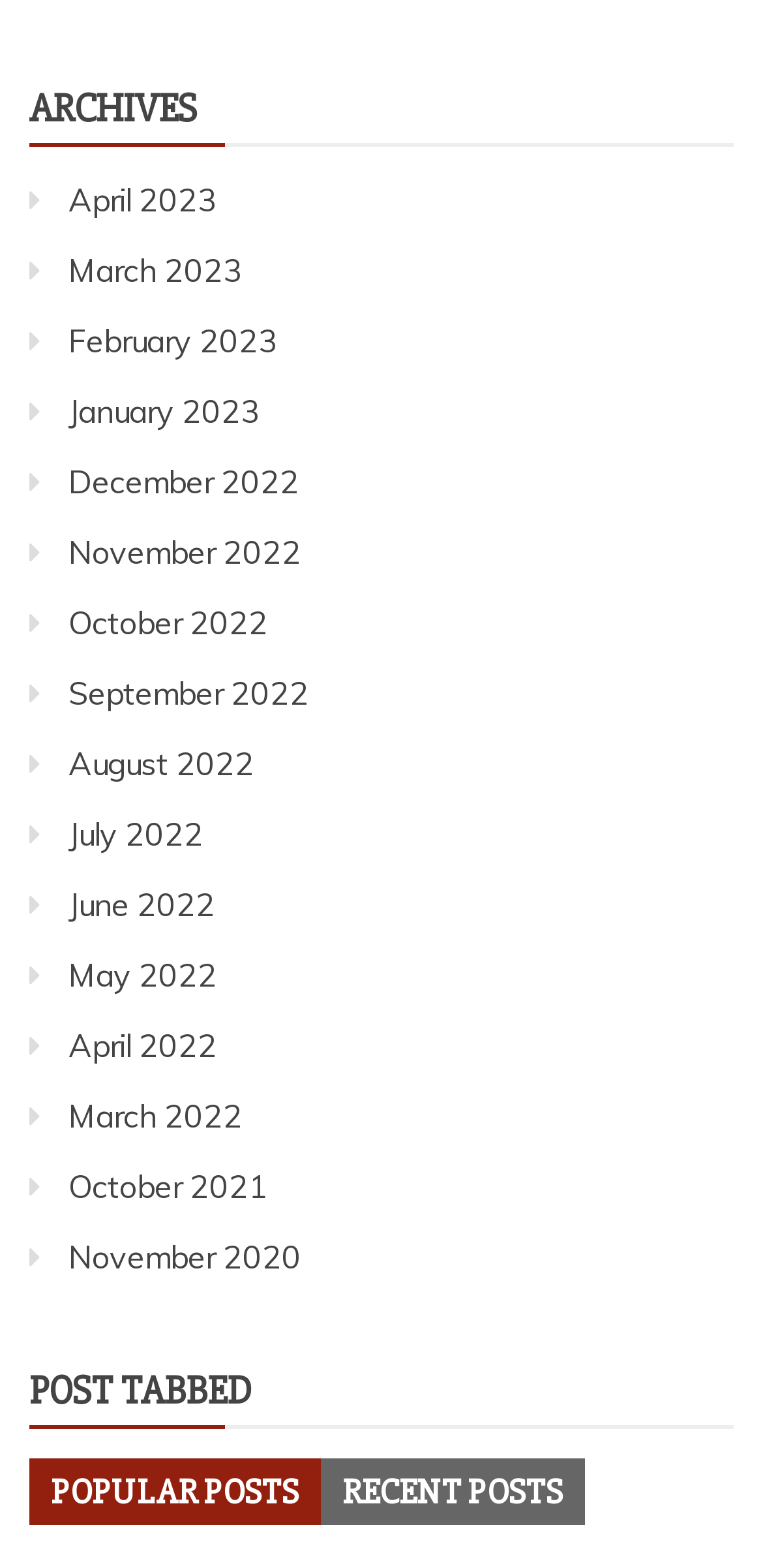Locate and provide the bounding box coordinates for the HTML element that matches this description: "October 2021".

[0.09, 0.745, 0.351, 0.77]